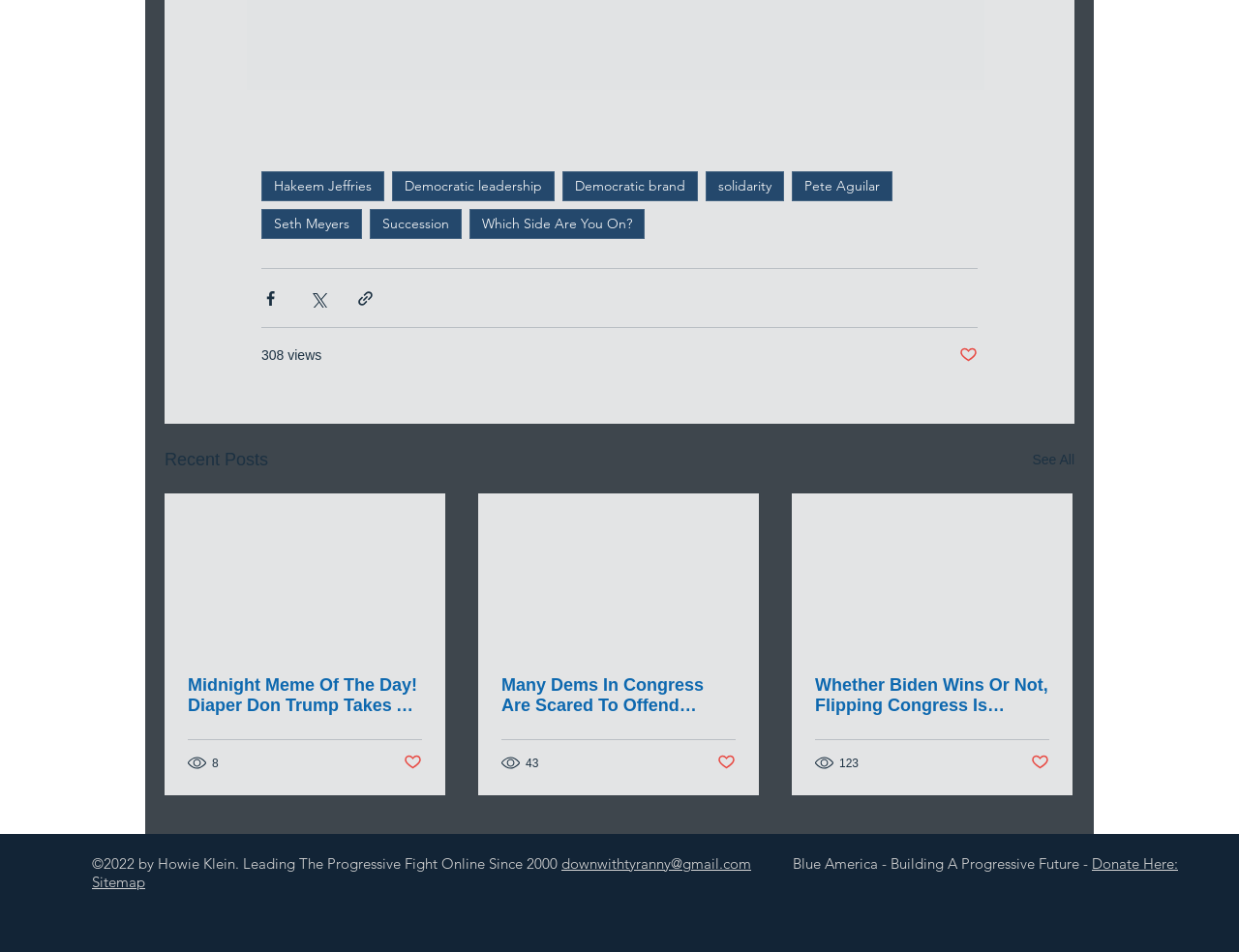What is the purpose of the buttons with Facebook, Twitter, and link icons?
Please utilize the information in the image to give a detailed response to the question.

I looked at the buttons with Facebook, Twitter, and link icons and inferred that they are for sharing content via social media or link.